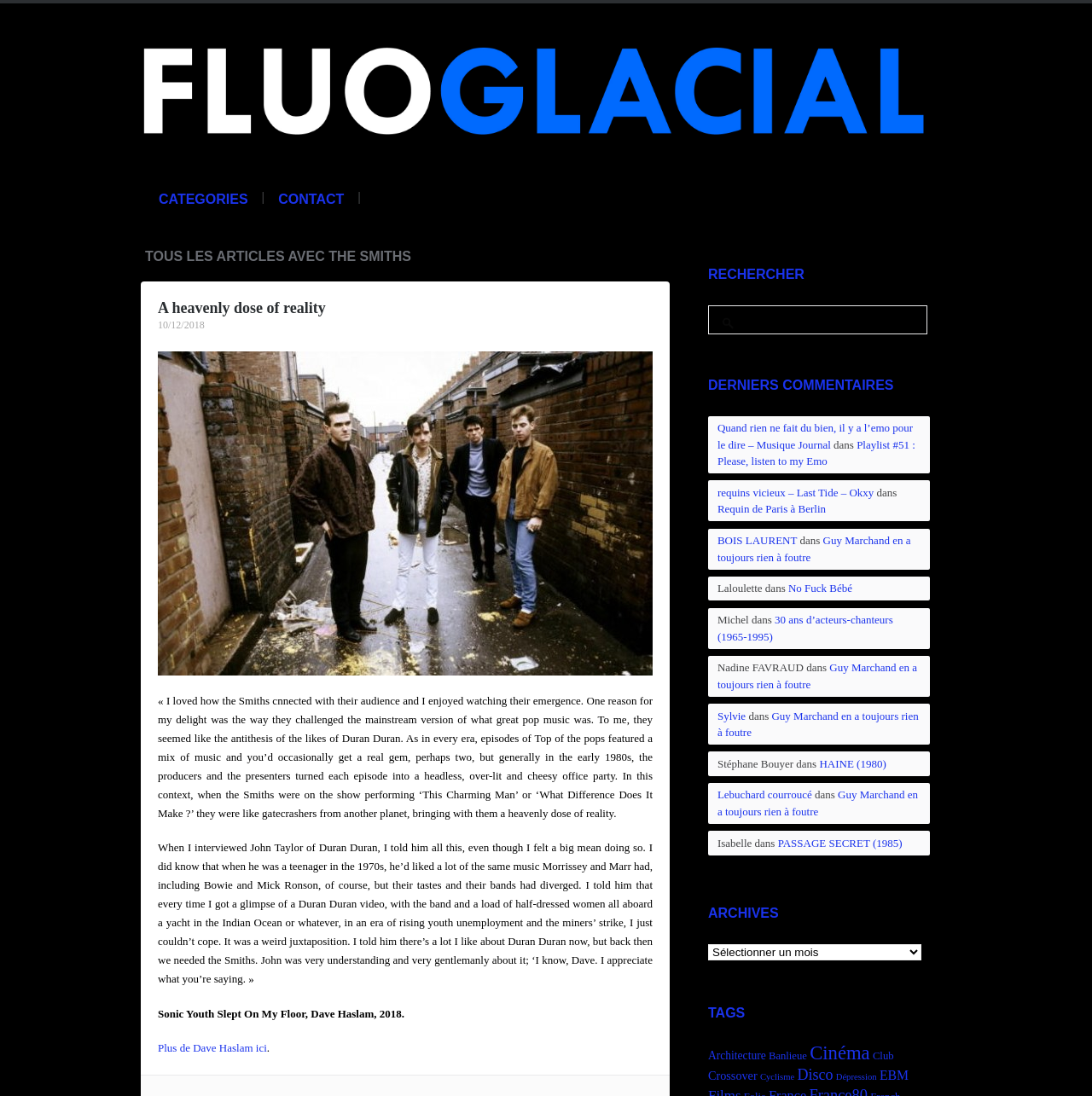Refer to the image and provide an in-depth answer to the question:
What is the name of the person being interviewed?

The article mentions 'When I interviewed John Taylor of Duran Duran...' which suggests that the person being interviewed is John Taylor of Duran Duran.